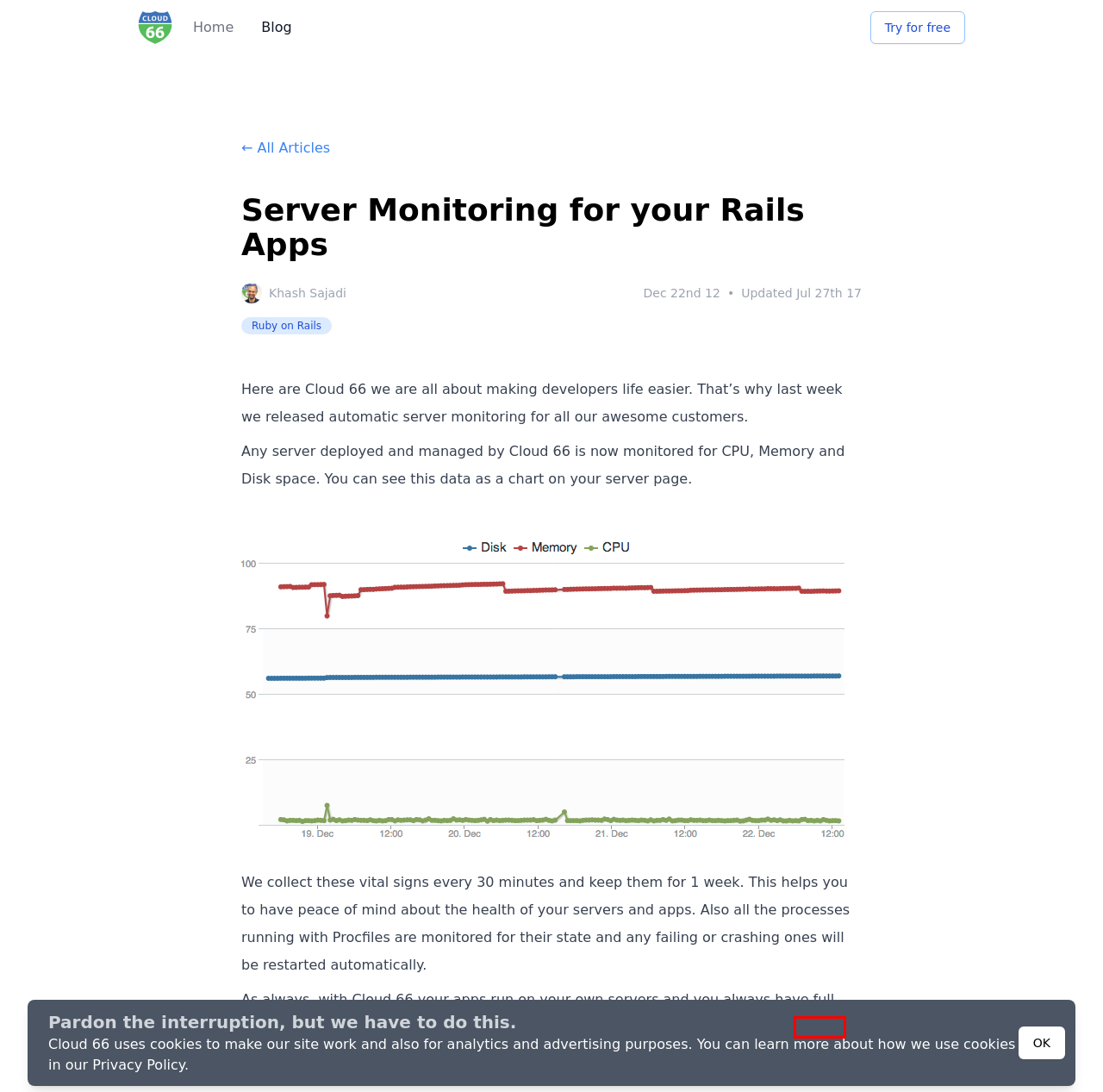You have a screenshot of a webpage with a red rectangle bounding box. Identify the best webpage description that corresponds to the new webpage after clicking the element within the red bounding box. Here are the candidates:
A. Privacy Policy
B. Cloud 66 Open Source
C. Cloud 66 Partners
D. Nagios Open Source | Nagios Open Source
E. Terms of Service
F. Cloud 66 · Everything you need to run your code to any cloud
G. Cloud66 vs Vercel
H. Create a Cloud 66 Account

D